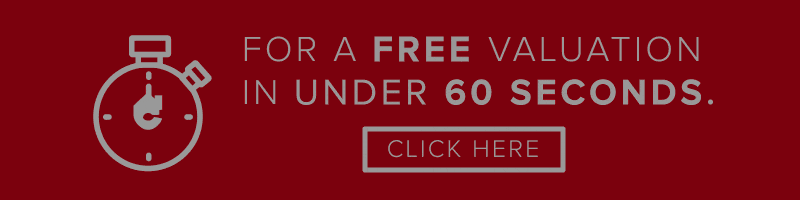Respond concisely with one word or phrase to the following query:
What action is the viewer encouraged to take?

Click here